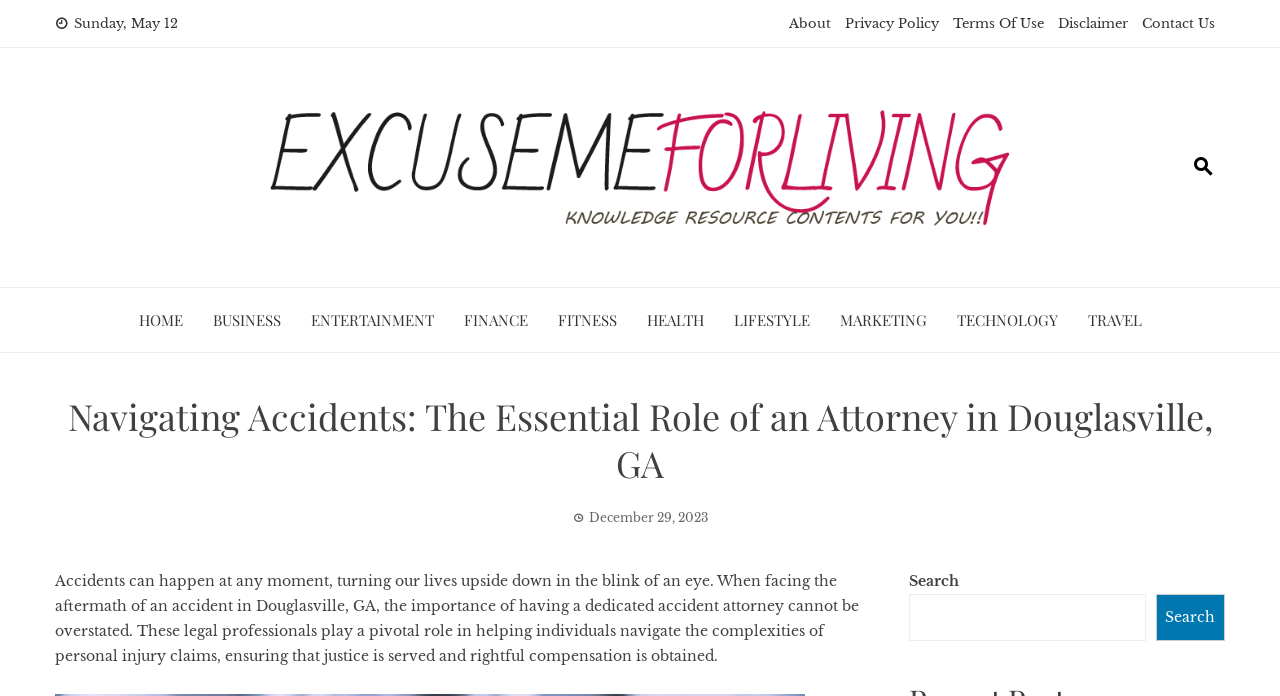What is the topic of the article?
Using the visual information, reply with a single word or short phrase.

Accidents and personal injury claims